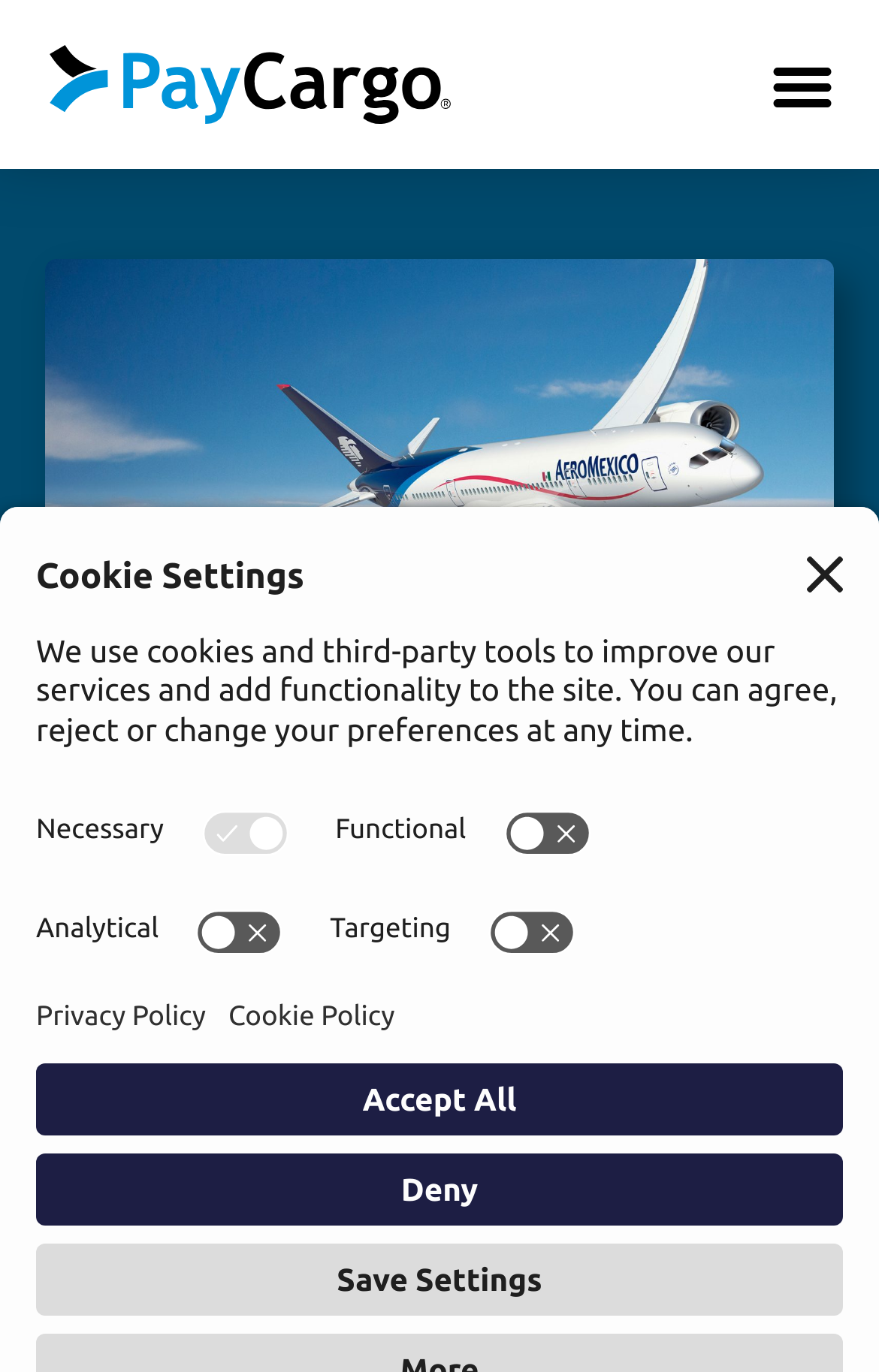Please determine the bounding box coordinates of the element to click in order to execute the following instruction: "Learn more about being a Same-Day Release Vendor in PayCargo". The coordinates should be four float numbers between 0 and 1, specified as [left, top, right, bottom].

[0.103, 0.58, 0.828, 0.61]